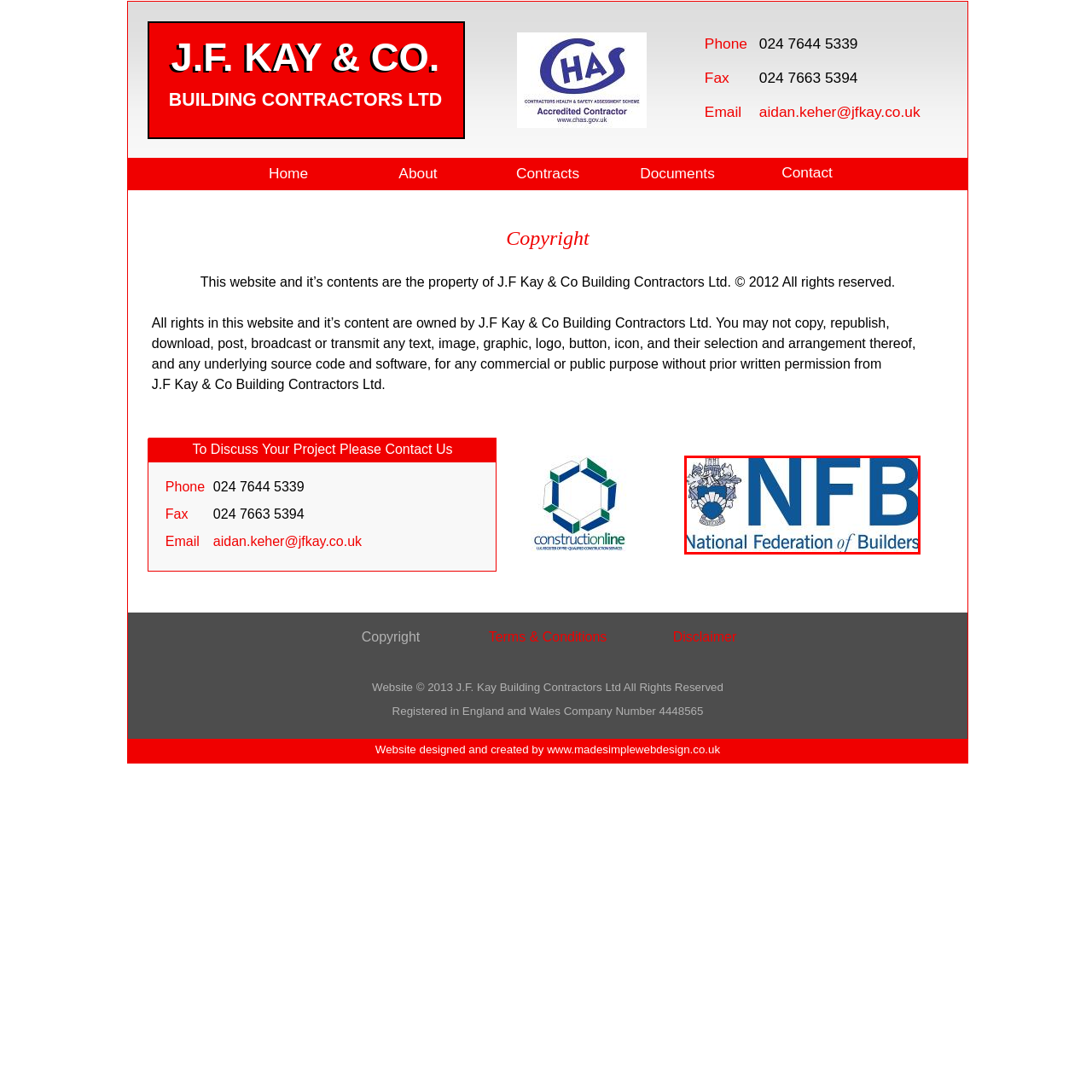Generate a thorough description of the part of the image enclosed by the red boundary.

The image features the logo of the National Federation of Builders (NFB), prominently displaying the acronym "NFB" in bold, blue letters. Above the text, there is an emblem that signifies the federation's commitment to representing and supporting builders across the UK. The NFB is dedicated to promoting excellence in the building industry and advocates for the interests of its members through various initiatives and resources. This logo is often used in branding materials to reflect the federation's stature and credibility in the construction sector.